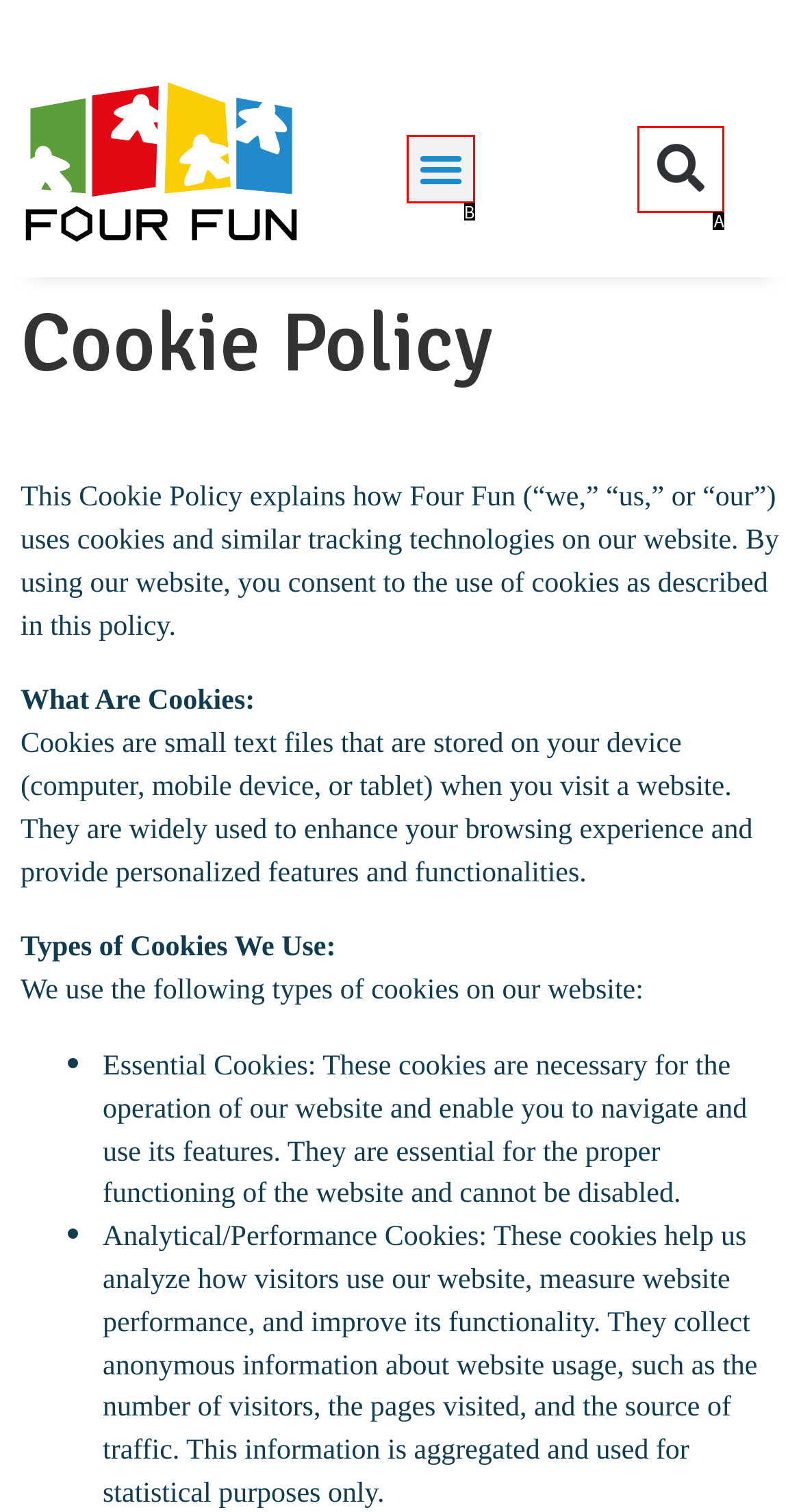Identify the option that best fits this description: Menu
Answer with the appropriate letter directly.

B